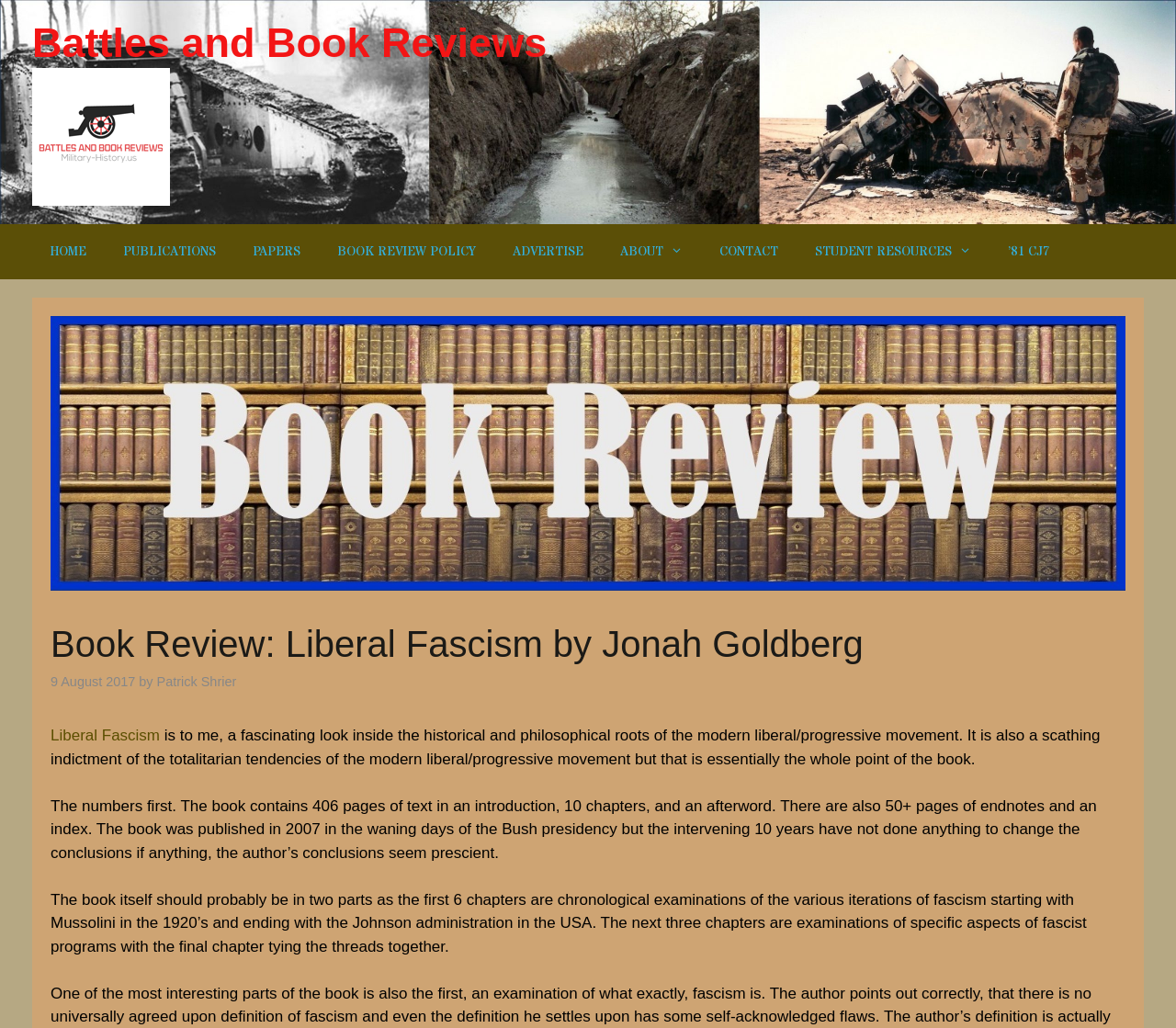Please reply to the following question with a single word or a short phrase:
How many pages of text are in the book?

406